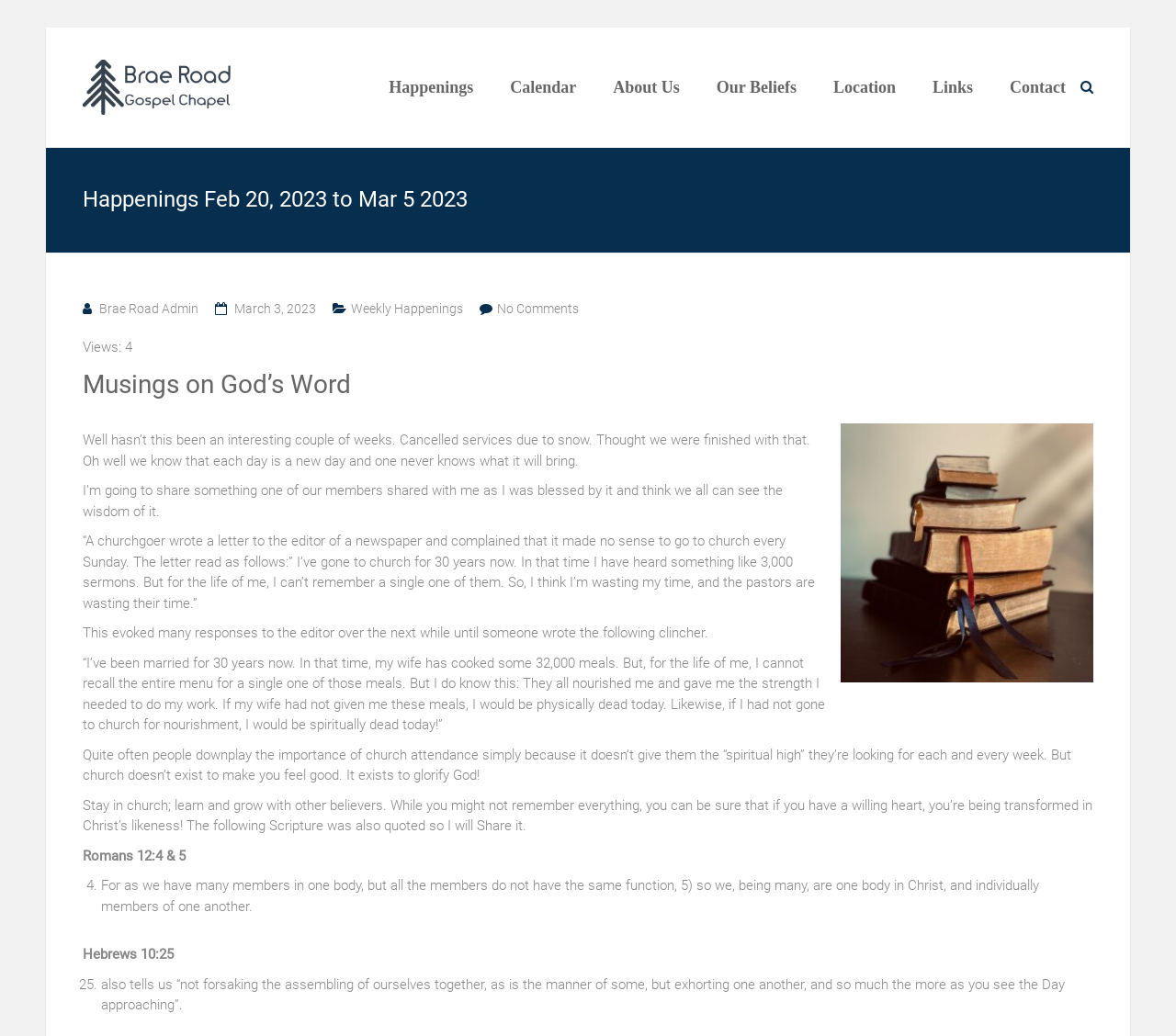Locate the bounding box coordinates of the clickable region to complete the following instruction: "Read 'Musings on God’s Word'."

[0.07, 0.354, 0.93, 0.402]